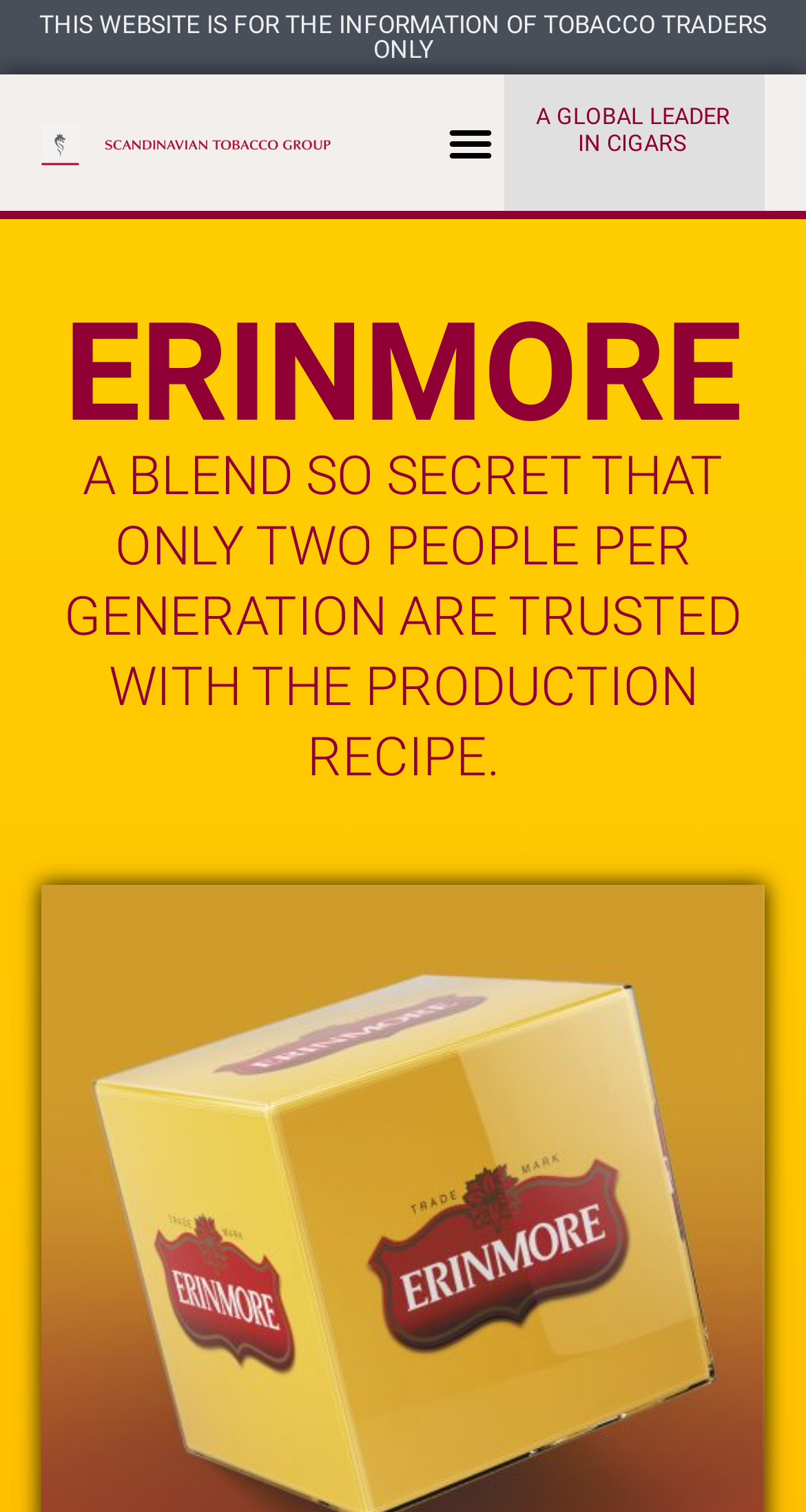Using the webpage screenshot, find the UI element described by Menu. Provide the bounding box coordinates in the format (top-left x, top-left y, bottom-right x, bottom-right y), ensuring all values are floating point numbers between 0 and 1.

[0.541, 0.072, 0.626, 0.117]